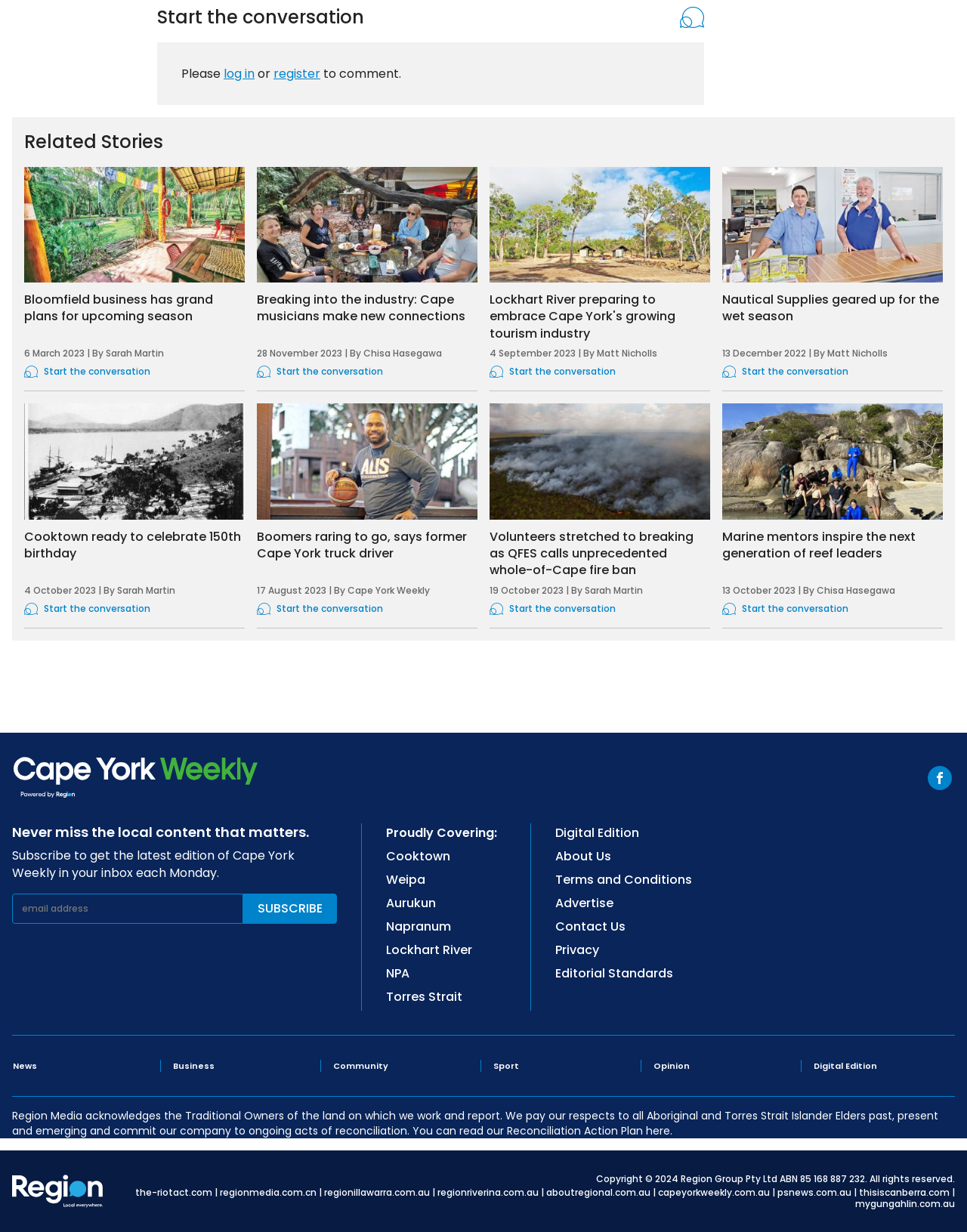Please identify the bounding box coordinates of the clickable area that will fulfill the following instruction: "register". The coordinates should be in the format of four float numbers between 0 and 1, i.e., [left, top, right, bottom].

[0.283, 0.053, 0.331, 0.067]